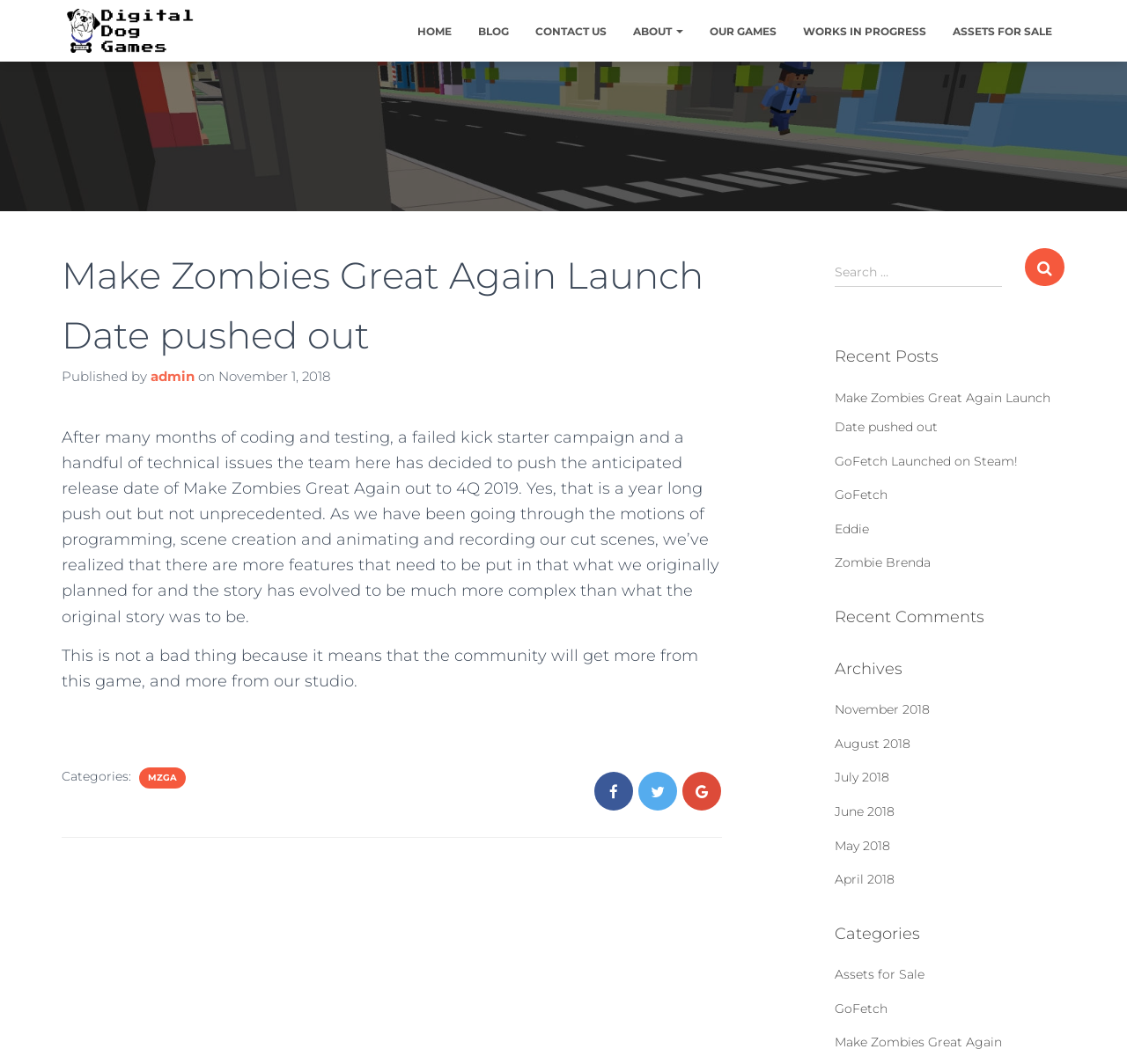Please locate the bounding box coordinates of the element's region that needs to be clicked to follow the instruction: "Check the categories for Make Zombies Great Again". The bounding box coordinates should be provided as four float numbers between 0 and 1, i.e., [left, top, right, bottom].

[0.74, 0.972, 0.889, 0.987]